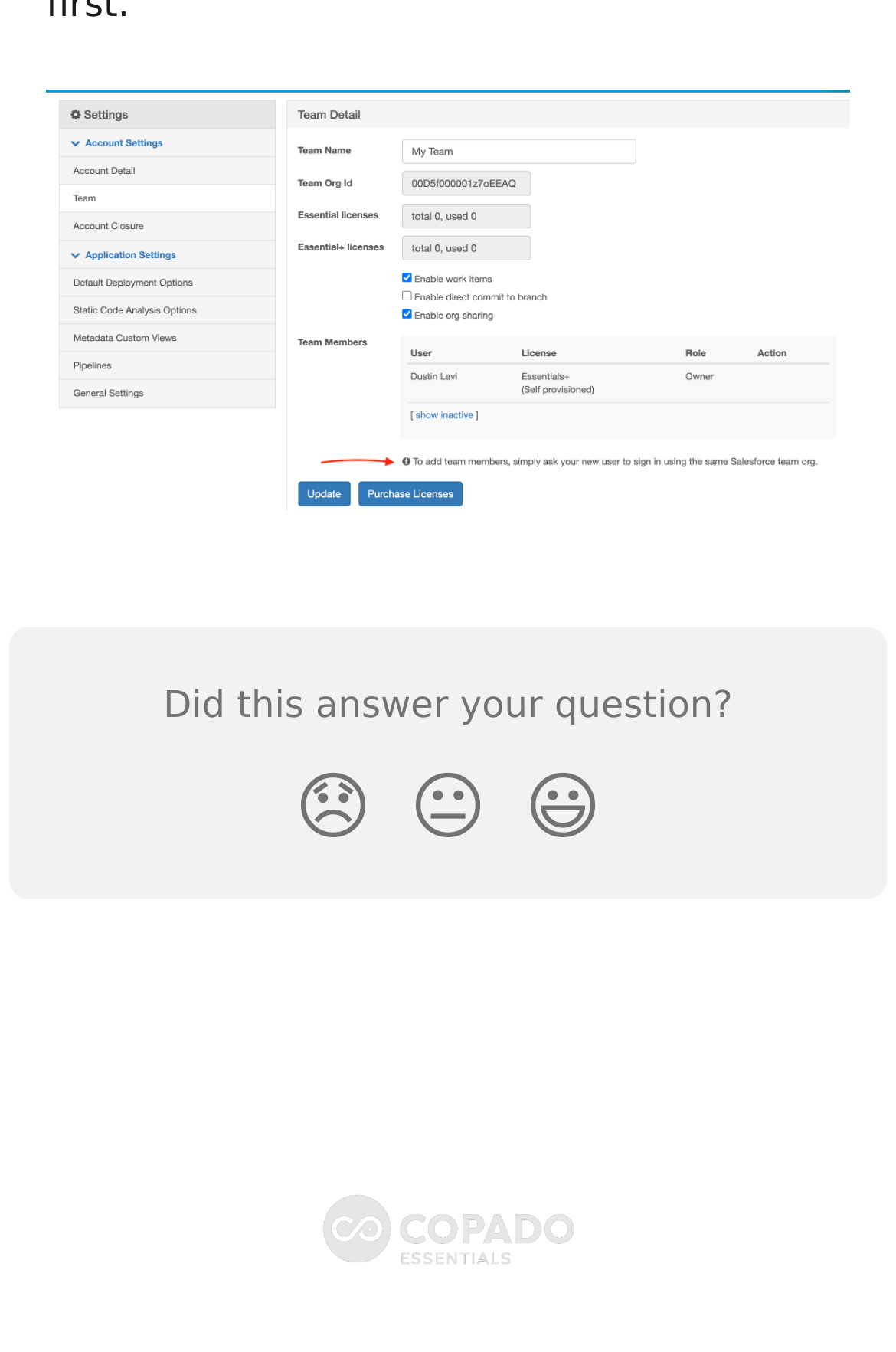Answer the question in a single word or phrase:
How many reaction buttons are there?

3